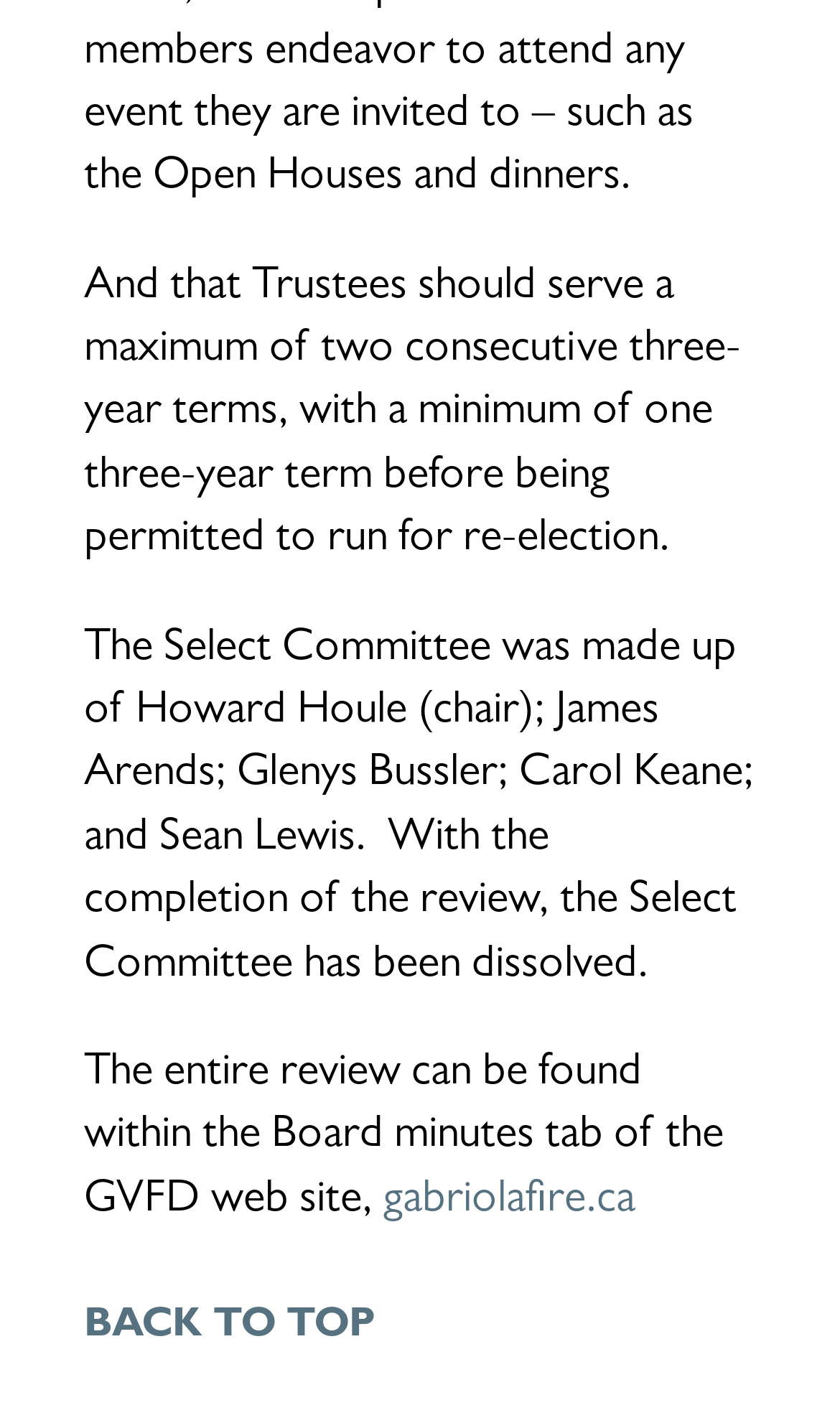Using the element description gabriolafire.ca, predict the bounding box coordinates for the UI element. Provide the coordinates in (top-left x, top-left y, bottom-right x, bottom-right y) format with values ranging from 0 to 1.

[0.456, 0.829, 0.756, 0.861]